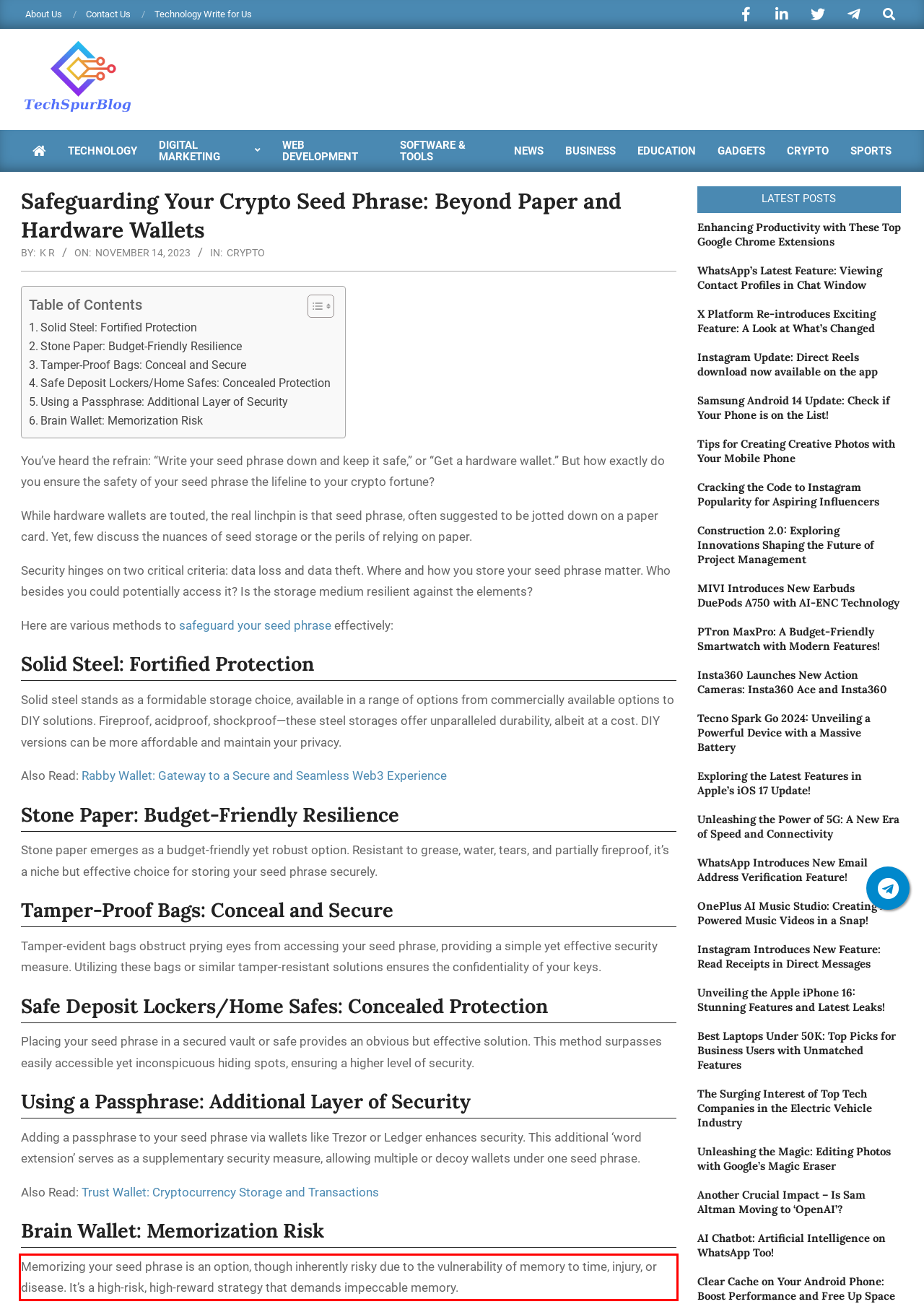Given a screenshot of a webpage, locate the red bounding box and extract the text it encloses.

Memorizing your seed phrase is an option, though inherently risky due to the vulnerability of memory to time, injury, or disease. It’s a high-risk, high-reward strategy that demands impeccable memory.